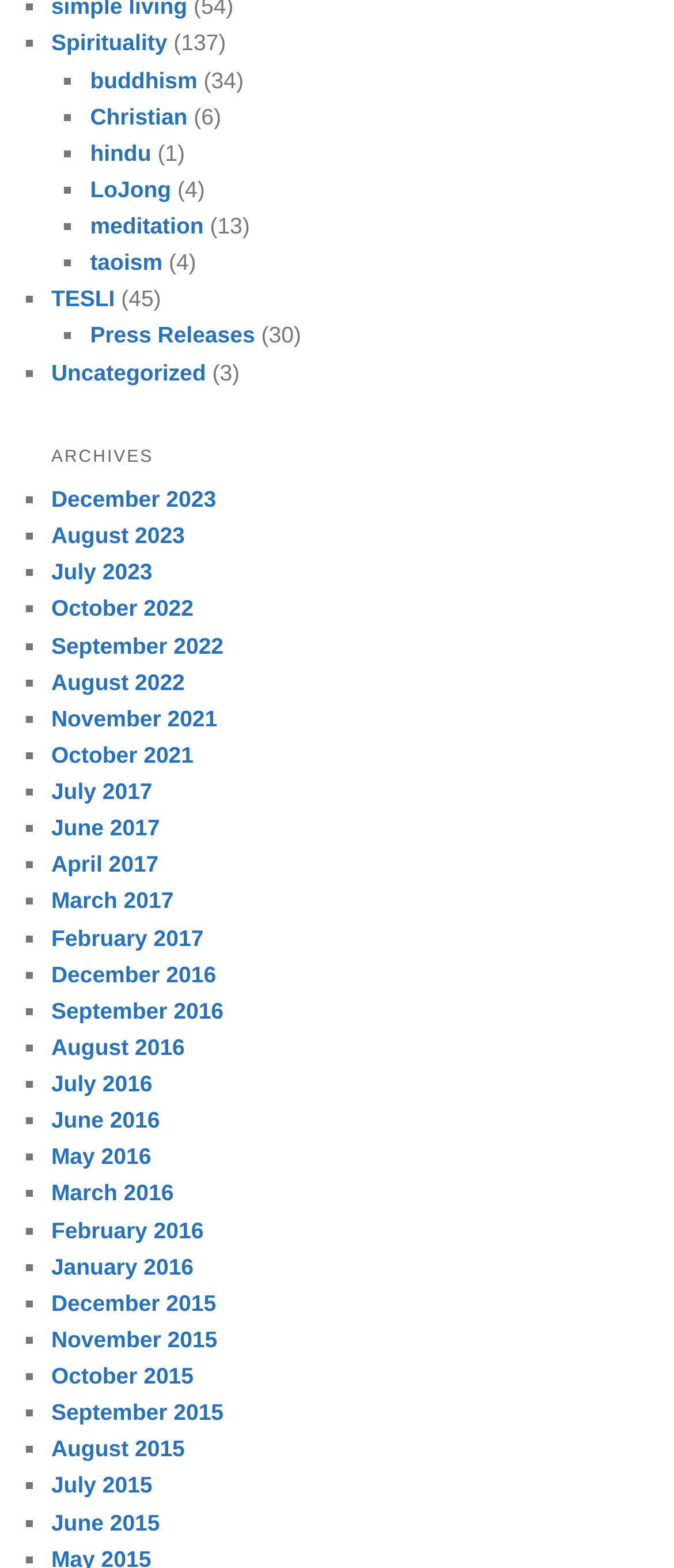What is the first spirituality topic listed?
Provide a detailed answer to the question, using the image to inform your response.

The first spirituality topic listed is 'Spirituality' which is a link located at the top of the webpage with a bounding box coordinate of [0.076, 0.019, 0.248, 0.036].